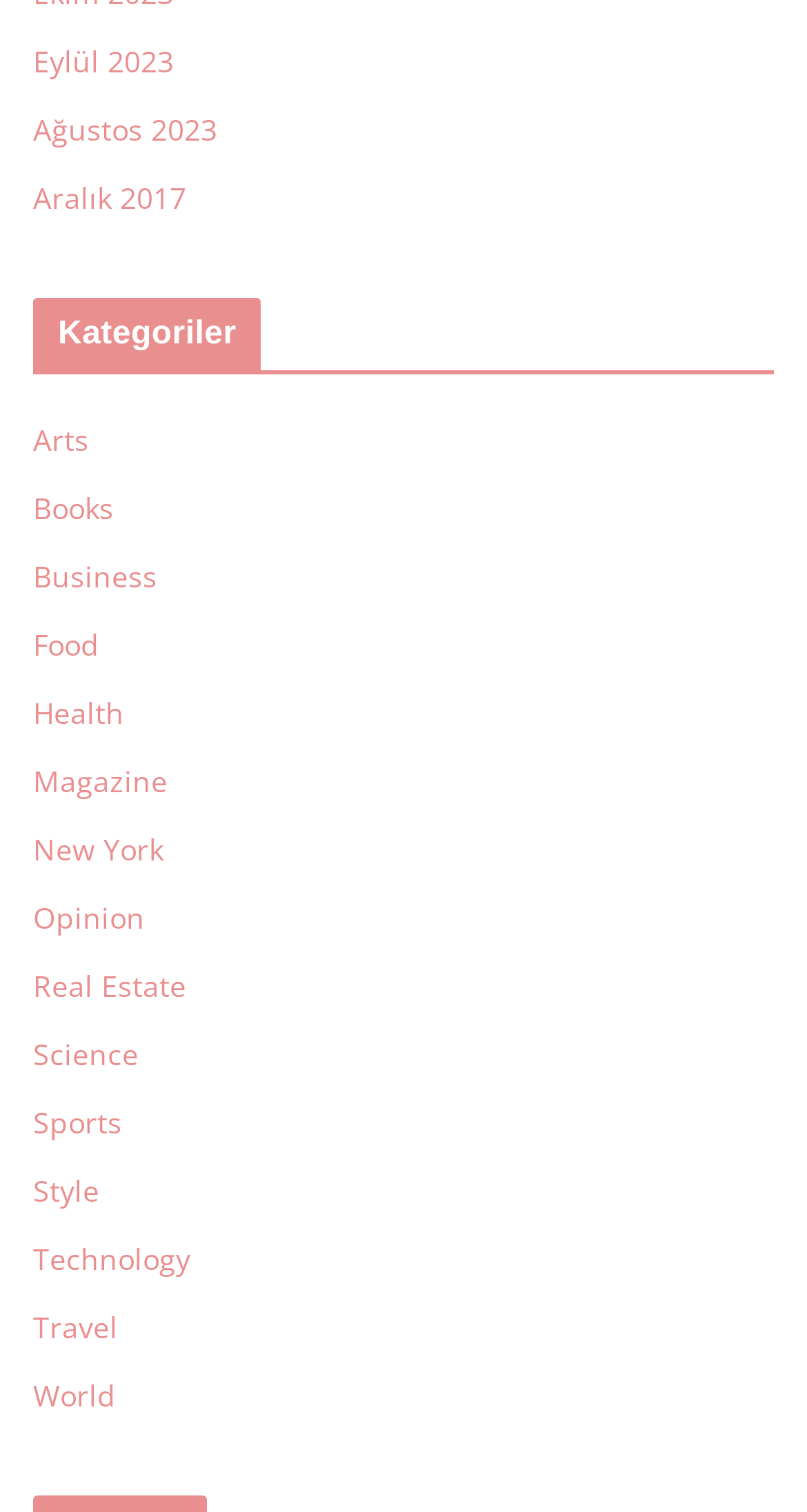Respond with a single word or phrase to the following question: How many categories are listed on the webpage?

15